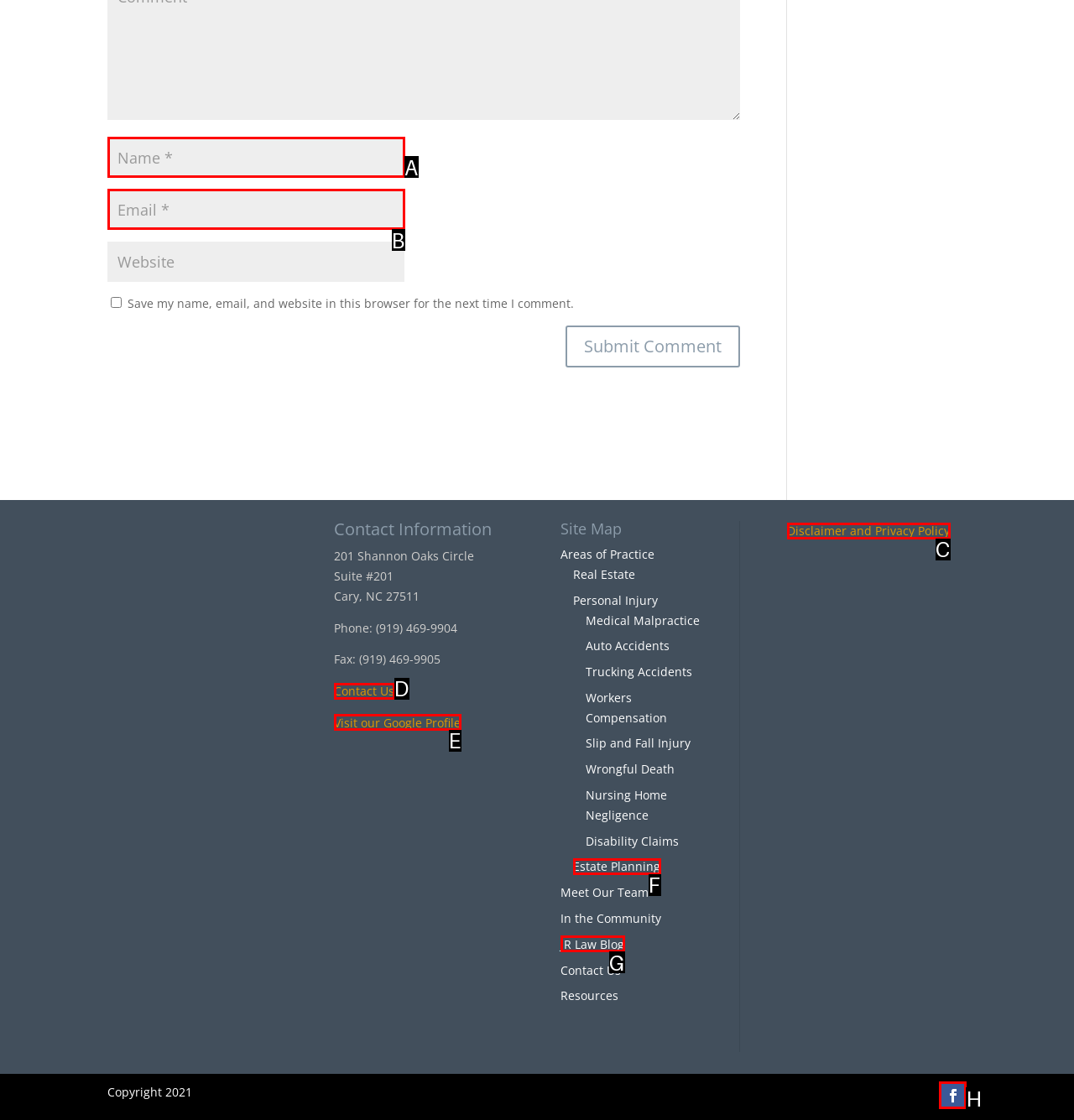For the task: Visit our Google Profile, identify the HTML element to click.
Provide the letter corresponding to the right choice from the given options.

E